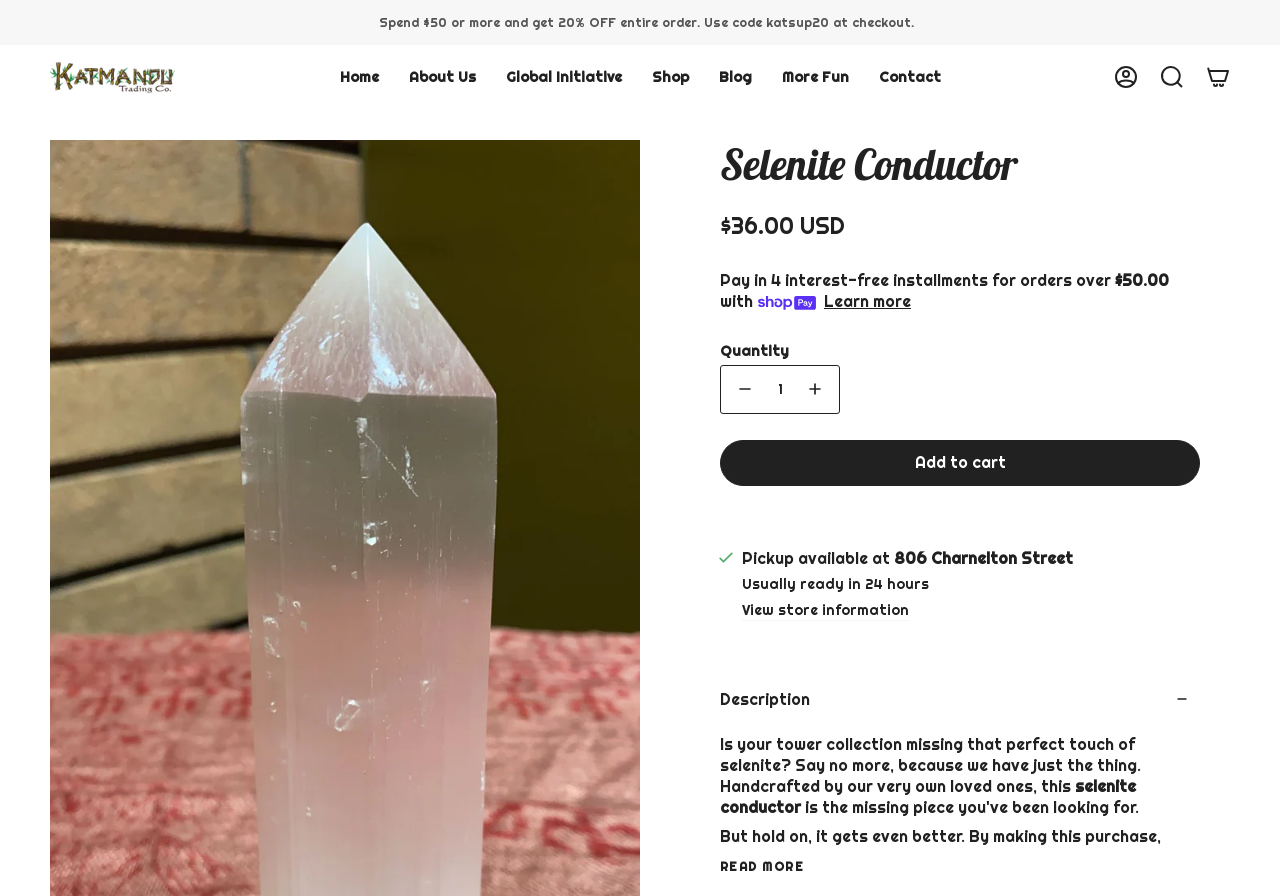Produce an elaborate caption capturing the essence of the webpage.

This webpage is about a product called Selenite Conductor sold by Katmandu Trading Company in Eugene, OR. At the top of the page, there is a promotional message announcing a 20% discount on entire orders over $50 with a code. Below this message, there is a navigation menu with links to Home, About Us, Global Initiative, Shop, Blog, More Fun, Contact, Account, Search, and Cart.

The main content of the page is dedicated to the Selenite Conductor product. The product name is displayed prominently, followed by its price, $36.00 USD. There is an option to pay in 4 interest-free installments for orders over $50.00 with Shop Pay. 

Below the product information, there is a section to select the quantity of the product, with decrease and increase buttons, and an "Add to cart" button. The product description is provided in a paragraph, explaining that the Selenite Conductor is handcrafted and can be a perfect addition to a tower collection. The description also mentions that by making this purchase, customers will be supporting a good cause. There is a "READ MORE" button to expand the description.

Additionally, the page provides information about the product's availability, stating that it is available for pickup at 806 Charnelton Street and is usually ready in 24 hours. There is also a "View store information" button that likely provides more details about the store.